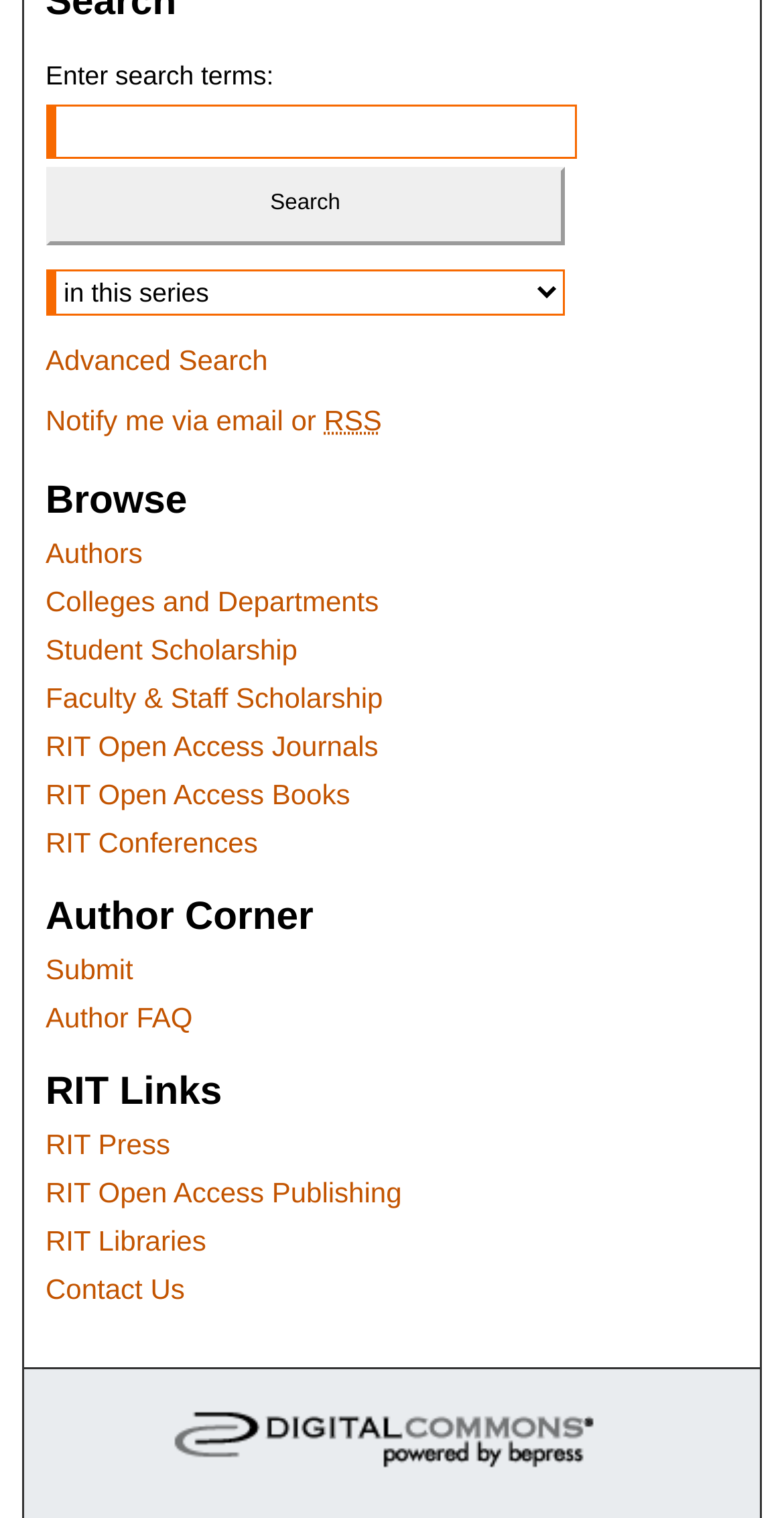Provide the bounding box coordinates of the UI element this sentence describes: "Faculty & Staff Scholarship".

[0.058, 0.449, 0.942, 0.471]